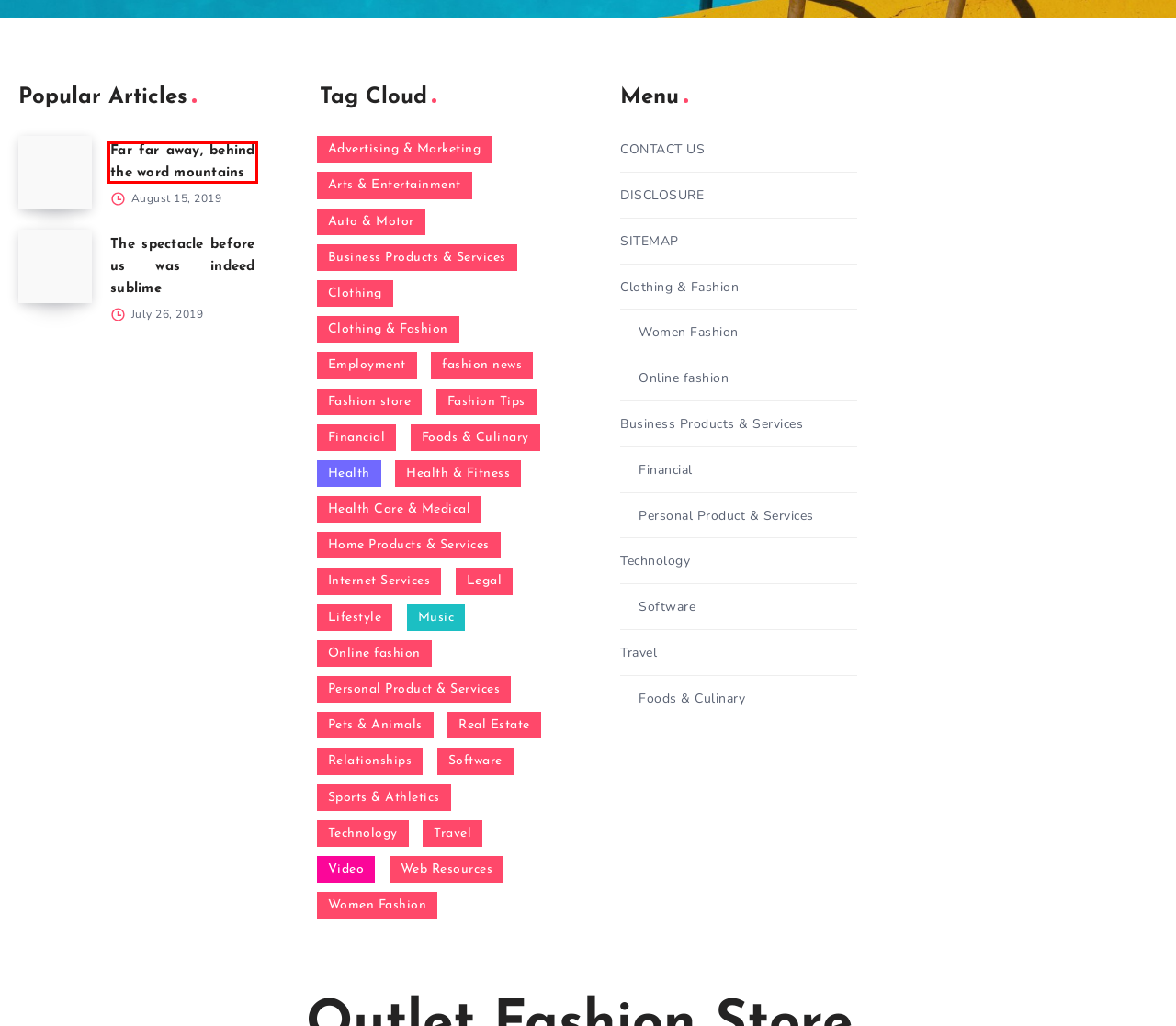Observe the provided screenshot of a webpage with a red bounding box around a specific UI element. Choose the webpage description that best fits the new webpage after you click on the highlighted element. These are your options:
A. The spectacle before us was indeed sublime - Outlet Fashion Store
B. 6 Facts About Everyone Thinks Are True - Outlet Fashion Store
C. Far far away, behind the word mountains - Outlet Fashion Store
D. Travel - Outlet Fashion Store
E. The Key Elements of Great - Outlet Fashion Store
F. Lifestyle - Outlet Fashion Store
G. Video - Outlet Fashion Store
H. Relationships - Outlet Fashion Store

C